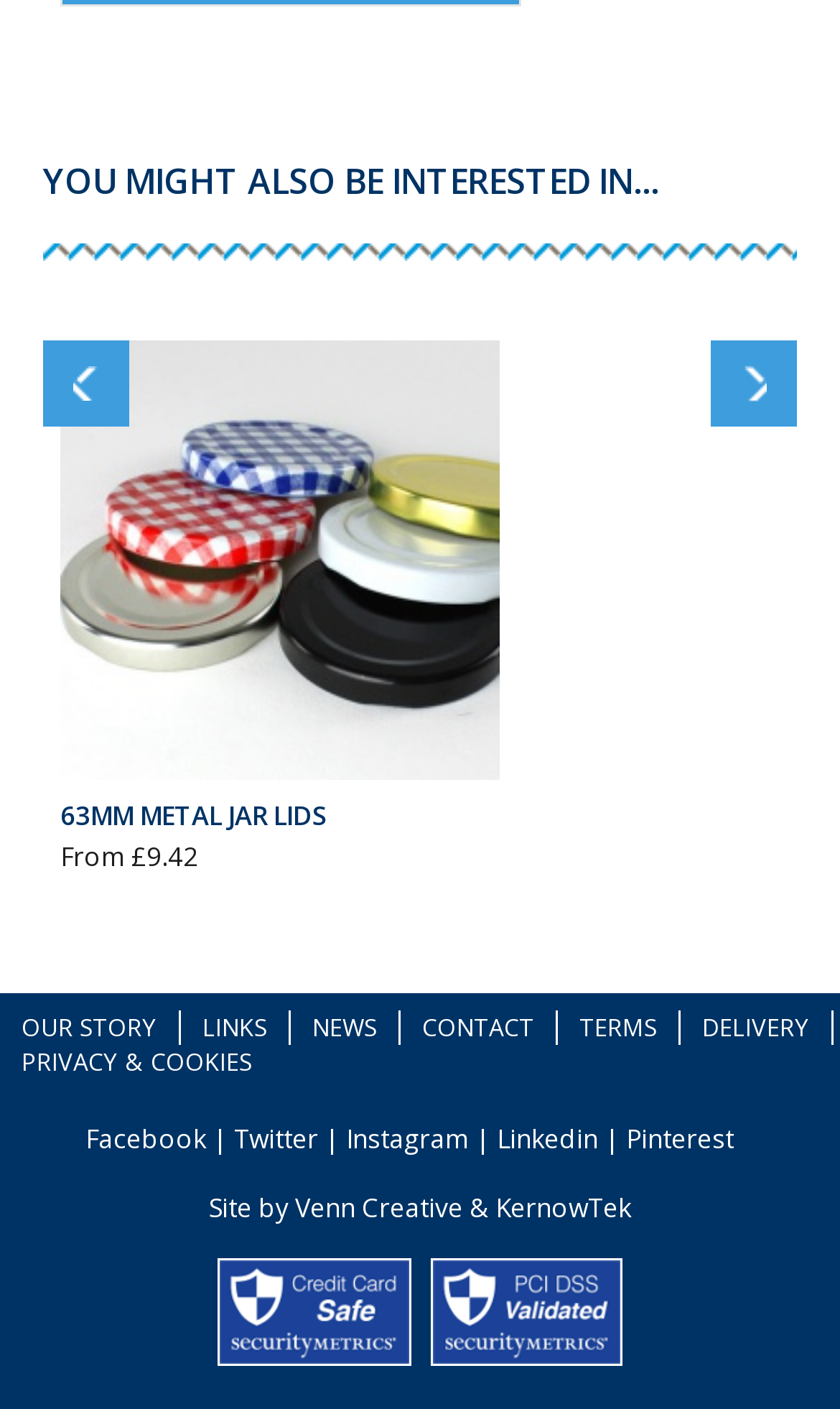Determine the bounding box for the UI element described here: "About Us".

None